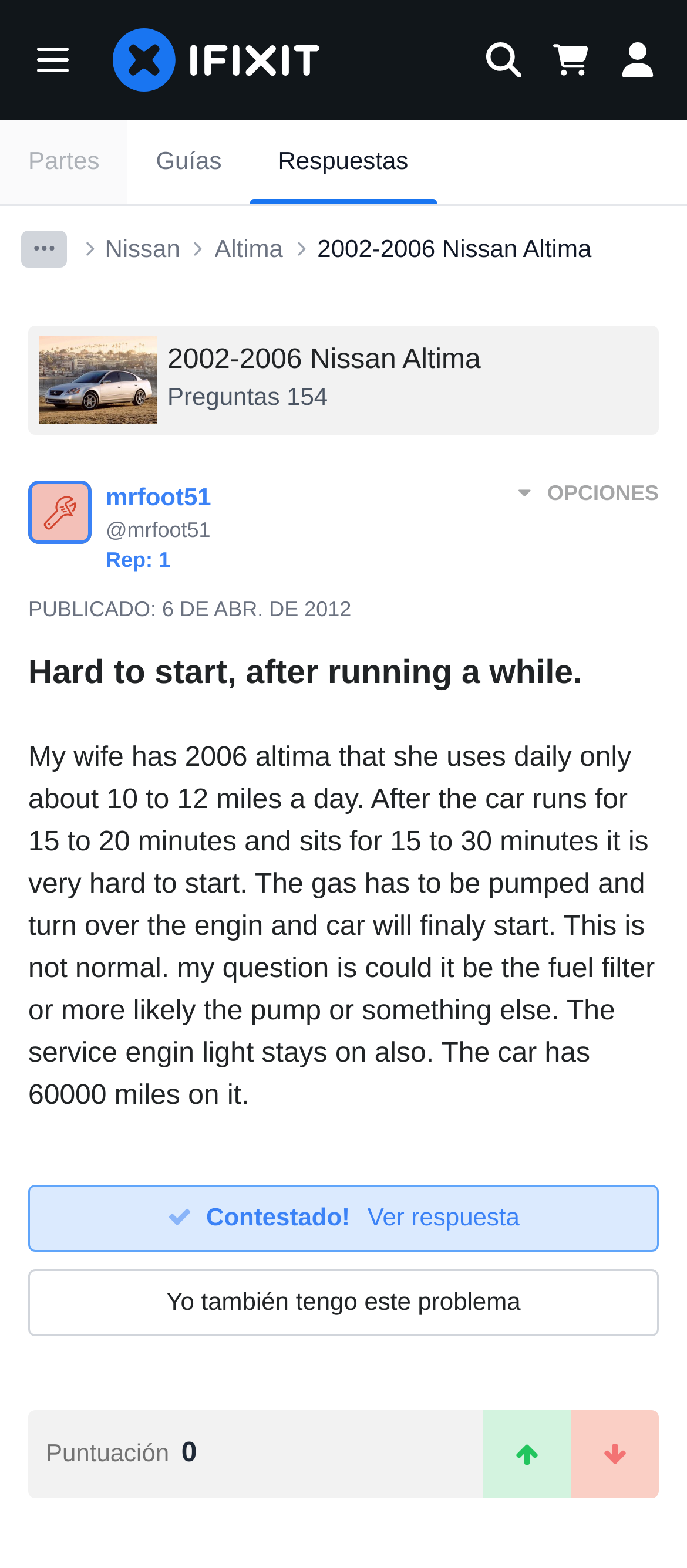Identify the bounding box coordinates of the area you need to click to perform the following instruction: "View the cart".

[0.805, 0.027, 0.856, 0.049]